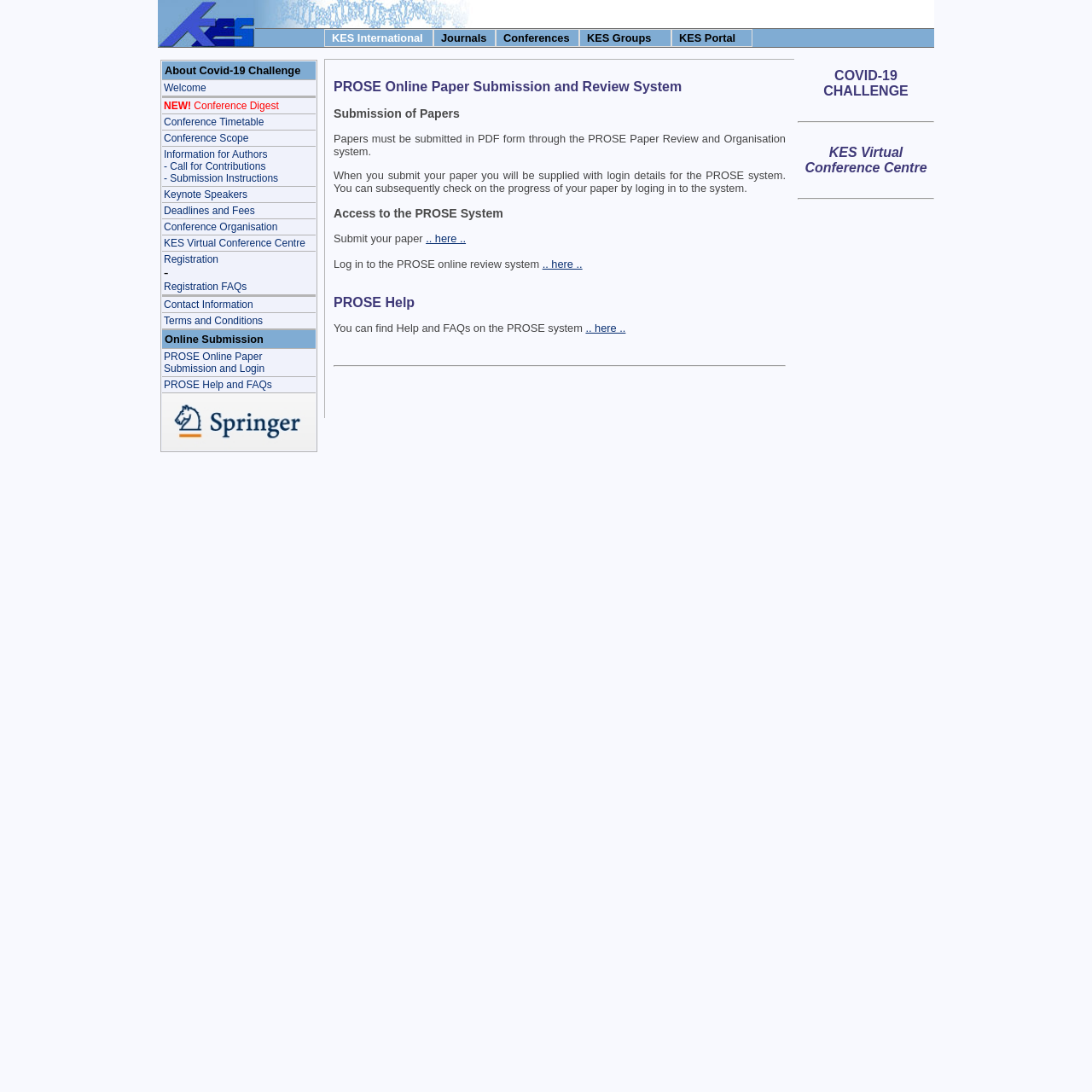Create an elaborate caption for the webpage.

The webpage is about the Covid-19 Challenge and PROSE Online Paper Submission and Login. At the top, there are two KES logos, one on the left and one on the right, with a series of links to KES International, Journals, Conferences, KES Groups, and KES Portal in between. 

Below the logos, there is a section with a heading "About Covid-19 Challenge" and several links to pages related to the conference, including Welcome, Conference Digest, Timetable, Scope, and more. 

To the right of this section, there is a column with a heading "PROSE Online Paper Submission and Review System" and several subheadings, including "Submission of Papers", "Access to the PROSE System", and "PROSE Help". Under these headings, there are paragraphs of text explaining the submission process and how to access the PROSE system, as well as links to submit a paper, log in to the system, and find help and FAQs. 

At the bottom of the page, there are three sections separated by horizontal lines. The first section has a heading "COVID-19 CHALLENGE" and the second section has a heading "KES Virtual Conference Centre". There is also an image of the Springer logo near the bottom of the page.